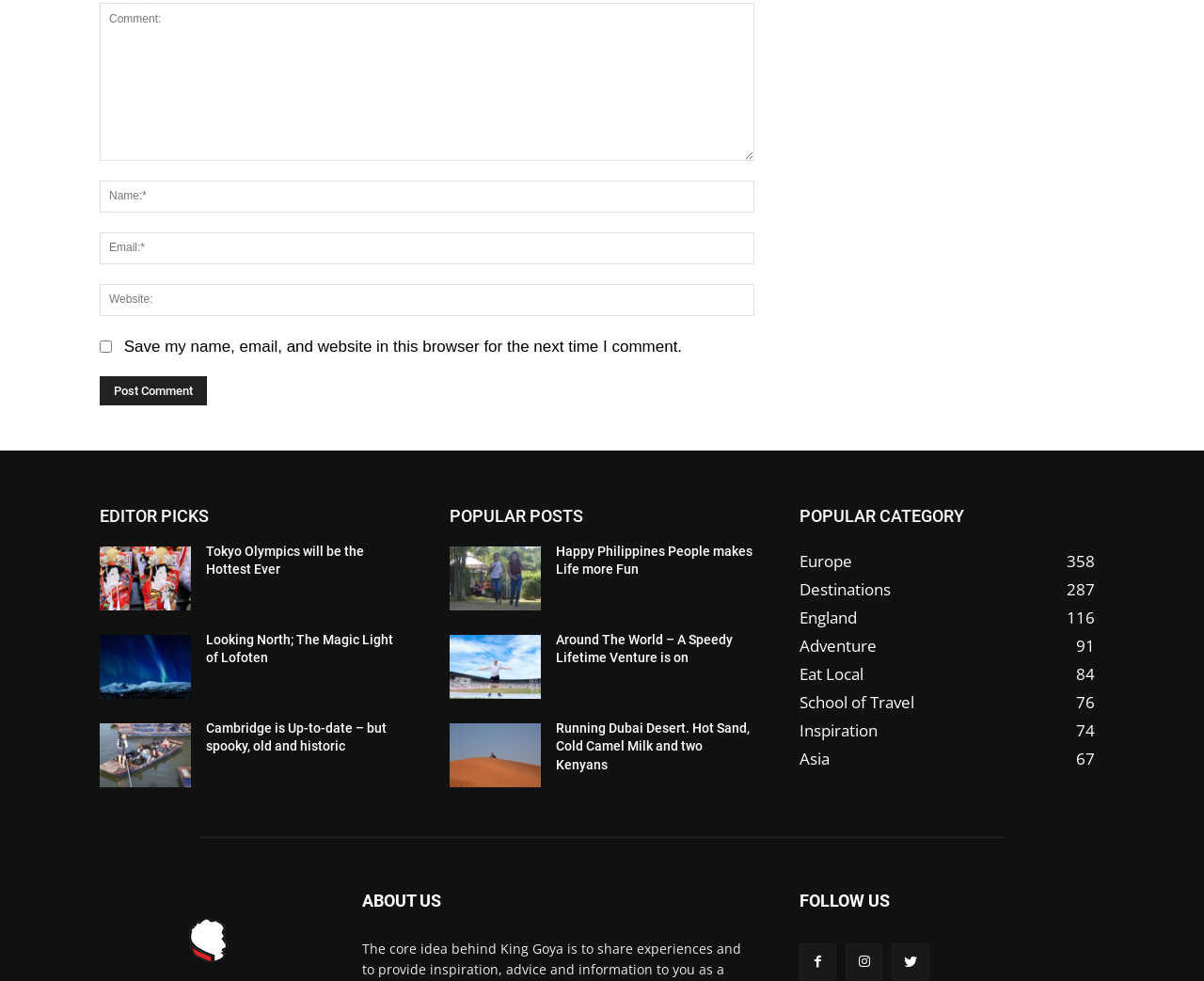Locate the bounding box coordinates of the clickable region necessary to complete the following instruction: "Follow the link to 'Europe 358'". Provide the coordinates in the format of four float numbers between 0 and 1, i.e., [left, top, right, bottom].

[0.664, 0.561, 0.708, 0.583]